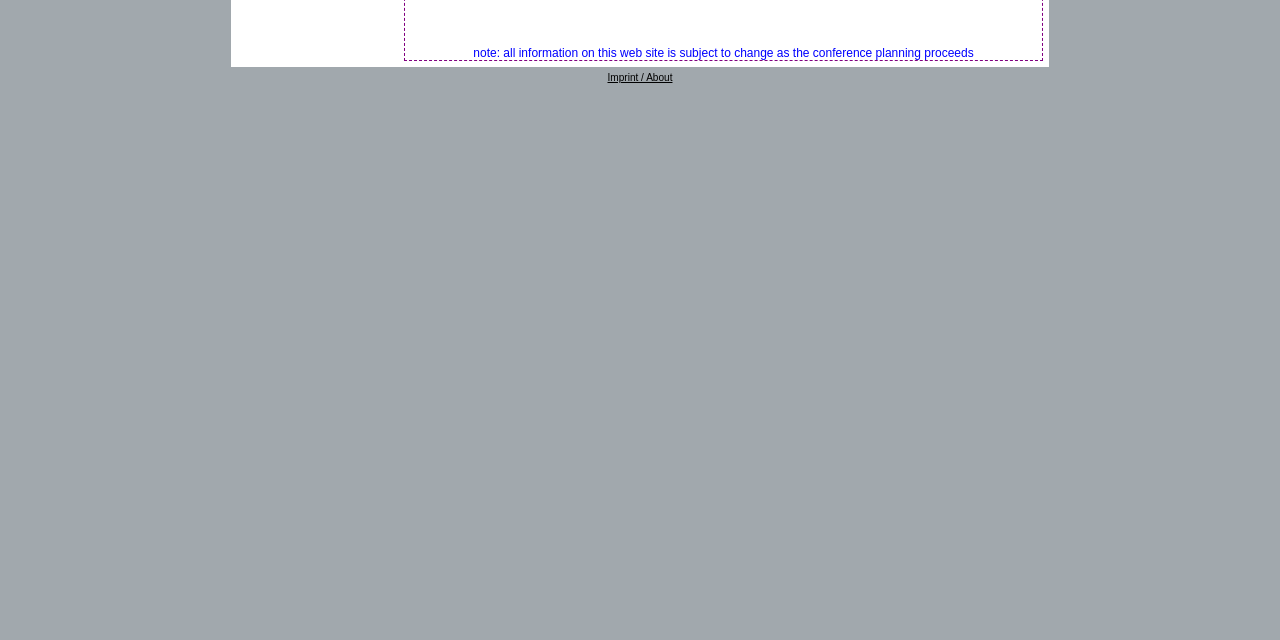Identify the bounding box coordinates for the UI element described by the following text: "Imprint / About". Provide the coordinates as four float numbers between 0 and 1, in the format [left, top, right, bottom].

[0.475, 0.112, 0.525, 0.129]